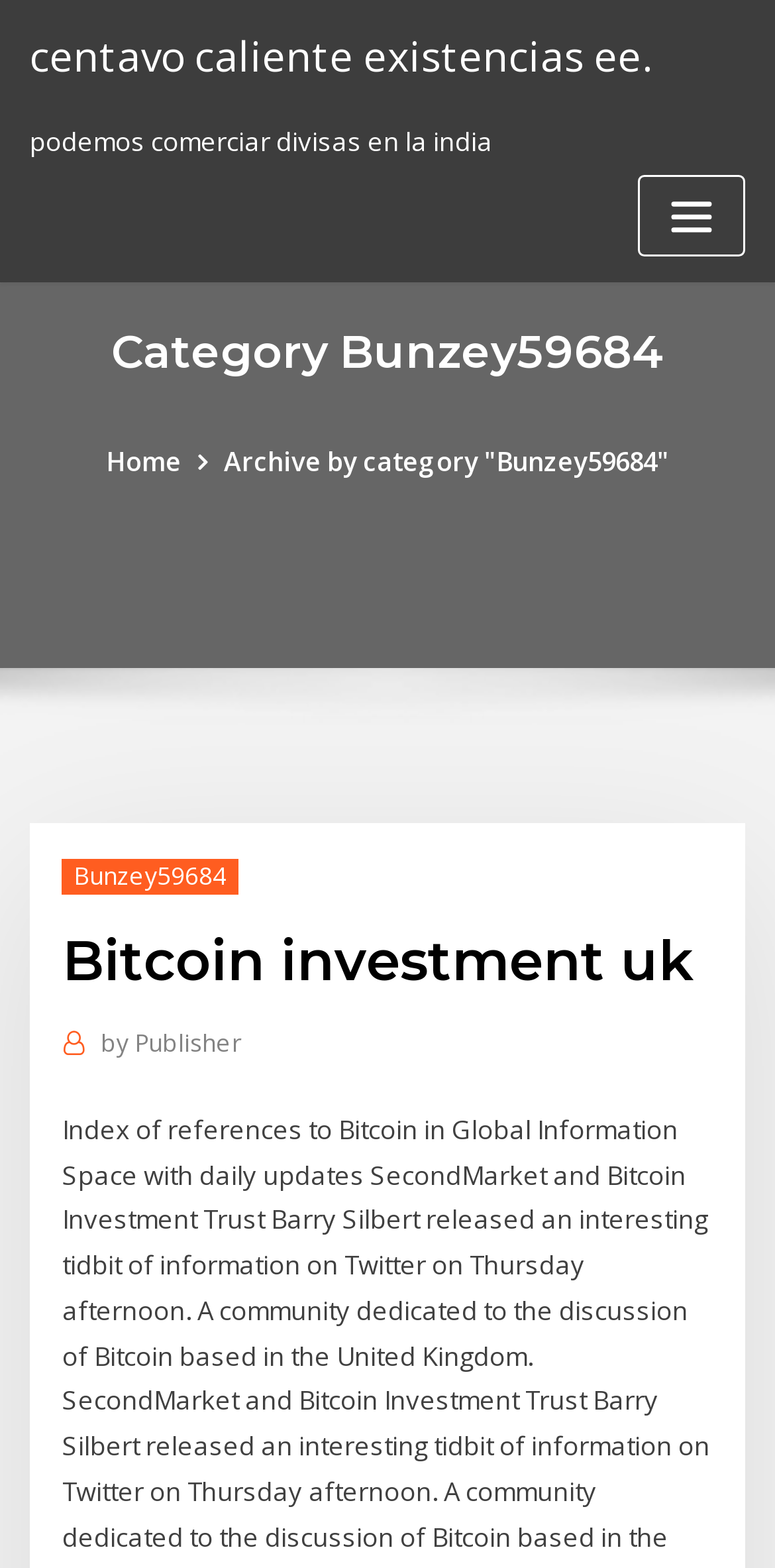What is the topic of discussion on this page?
Look at the image and respond with a one-word or short-phrase answer.

Bitcoin